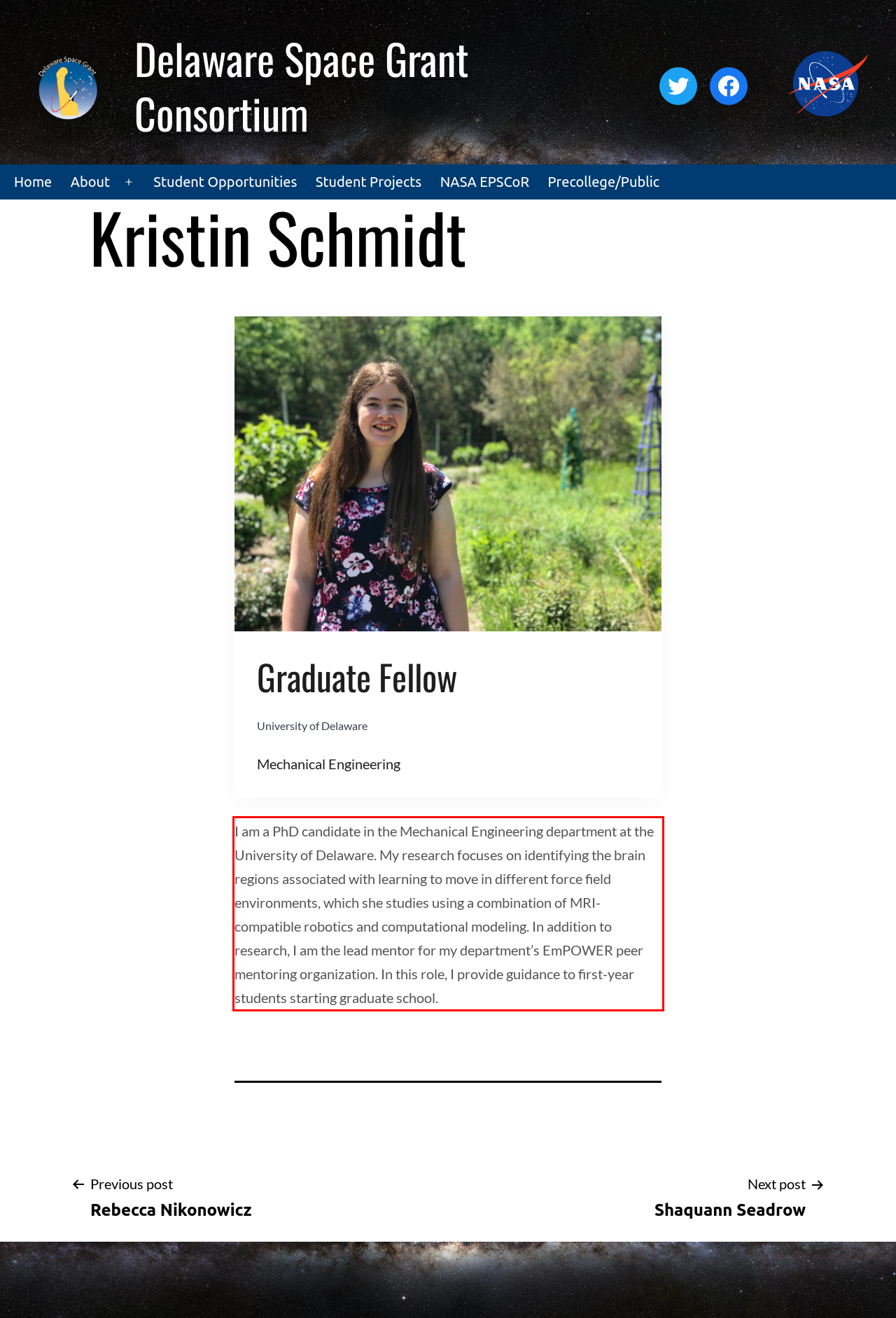Observe the screenshot of the webpage, locate the red bounding box, and extract the text content within it.

I am a PhD candidate in the Mechanical Engineering department at the University of Delaware. My research focuses on identifying the brain regions associated with learning to move in different force field environments, which she studies using a combination of MRI-compatible robotics and computational modeling. In addition to research, I am the lead mentor for my department’s EmPOWER peer mentoring organization. In this role, I provide guidance to first-year students starting graduate school.